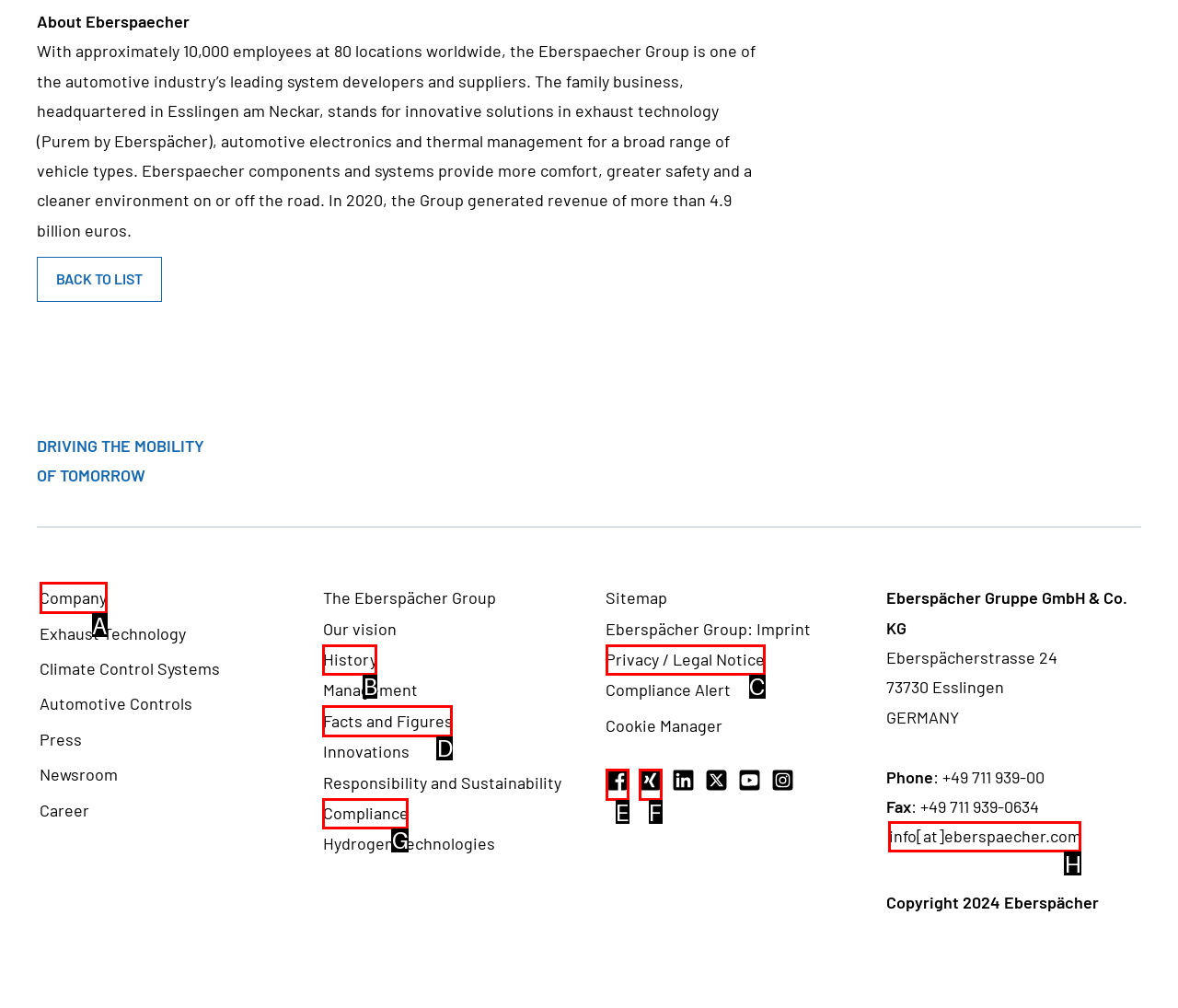Which HTML element should be clicked to complete the following task: Visit the 'Company' page?
Answer with the letter corresponding to the correct choice.

A